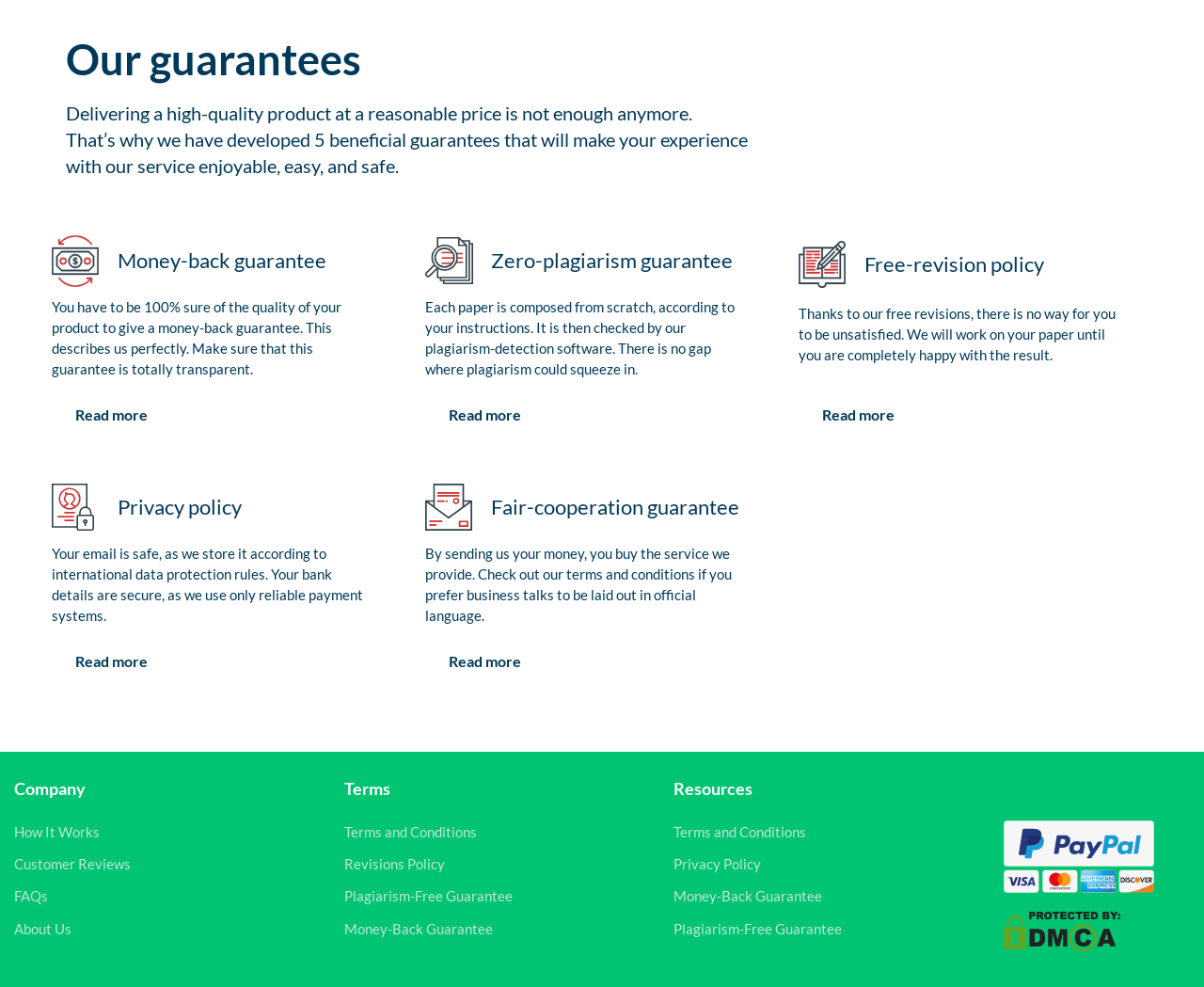What payment systems are accepted?
Please provide a detailed answer to the question.

The payment systems accepted are PayPal, Visa, Mastercard, American Express, and Discover, as shown in the image at the bottom of the page.